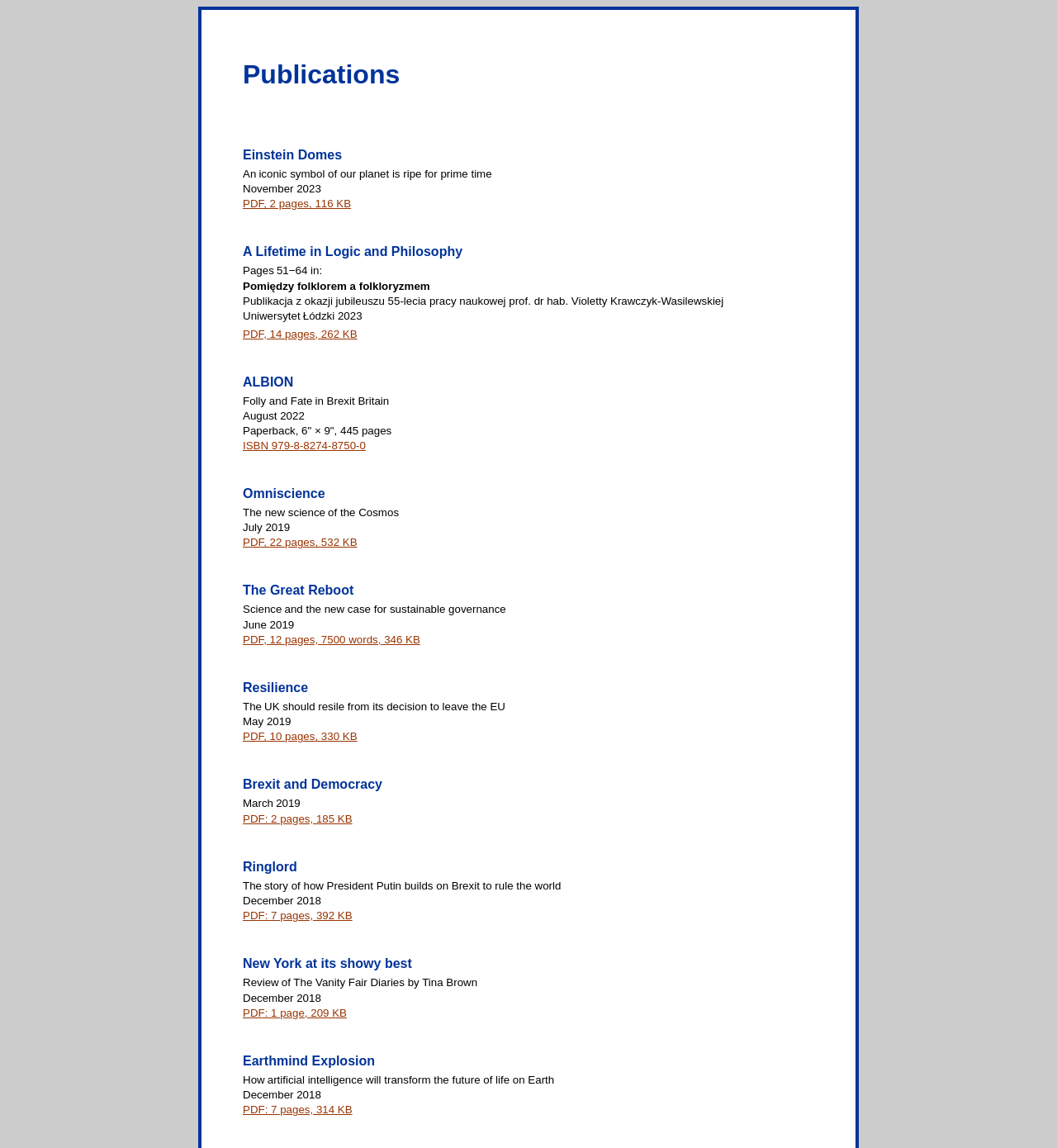Detail the various sections and features of the webpage.

The webpage is titled "Publications" and appears to be a list of published works, likely academic papers or articles. The page is divided into a single table row, which contains multiple table cells. Each cell contains a publication's details, including the title, date, and a link to the publication in PDF format.

At the top of the page, there is a superscript notation, followed by the text "November 2023" and a link to a PDF file. Below this, there are multiple publications listed, each with its own title, date, and PDF link. The titles of the publications vary, but they appear to be related to academic or research topics, such as philosophy, science, and politics.

The publications are listed in a vertical column, with each entry taking up a significant amount of vertical space. The text is generally centered within each table cell, with the title of the publication in a larger font size than the date and PDF link. There are also occasional superscript notations throughout the page, which appear to be formatting marks rather than part of the publication titles.

Overall, the page appears to be a simple list of publications, with a focus on providing easy access to the PDF files for each entry.